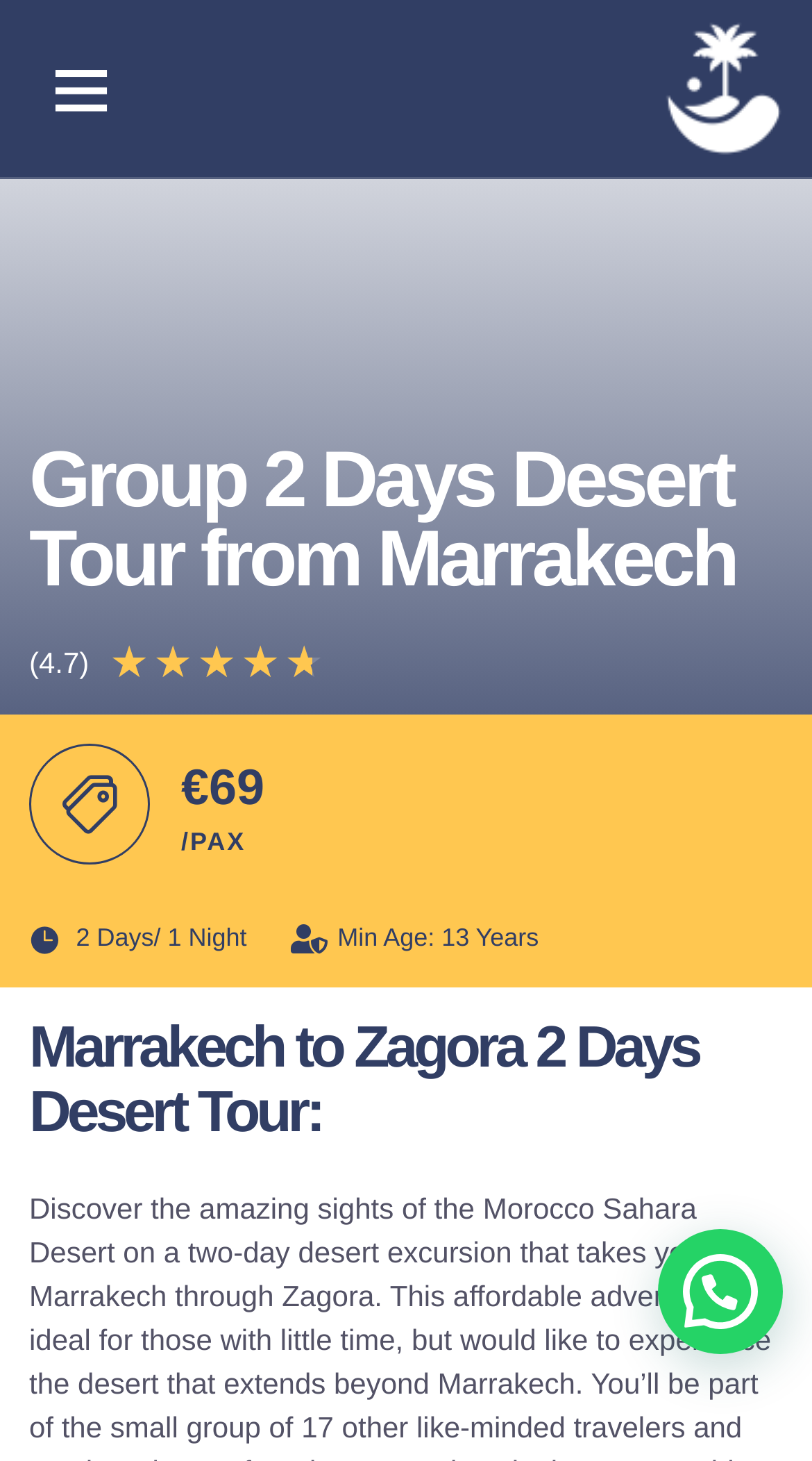Summarize the contents and layout of the webpage in detail.

The webpage is about a 2-day desert tour from Marrakech to Zagora, Morocco. At the top-right corner, there is a link and an image with the text "morocco tours agent". On the top-left corner, there is a button labeled "Menu Toggle". 

Below the button, there is a heading that reads "Group 2 Days Desert Tour from Marrakech". Next to the heading, there is a rating of 4.7 out of 5, indicated by a static text "(4.7)" and a generic element "4.7/5". 

Further down, there is a heading that displays the price "€69" per person, denoted by the text "/PAX" next to it. Below the price, there are three lines of text: "2 Days/ 1 Night", "Min Age: 13 Years", and the tour title "Marrakech to Zagora 2 Days Desert Tour:".